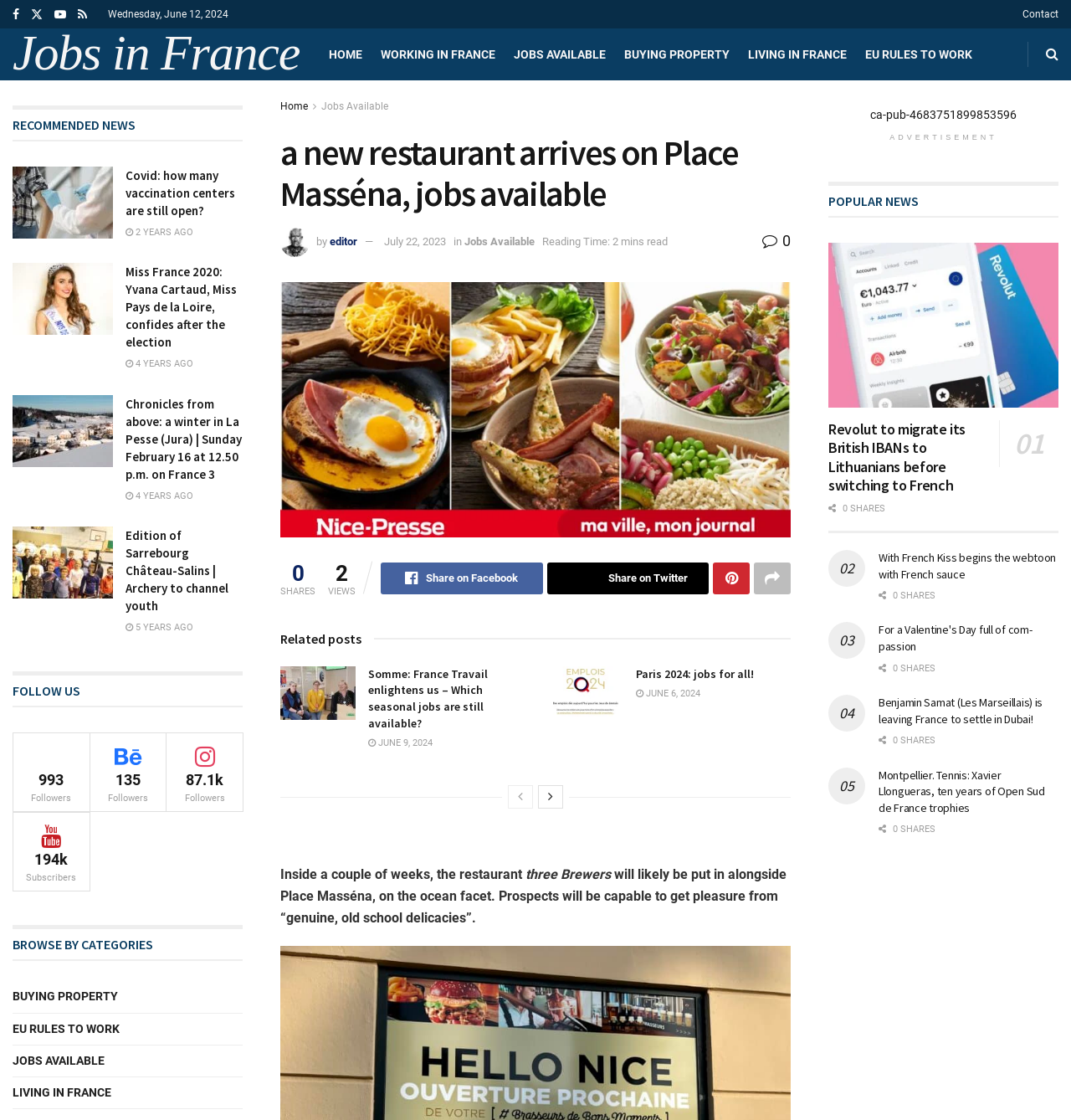What is the category of the news 'Covid: how many vaccination centers are still open?'?
Look at the image and answer with only one word or phrase.

RECOMMENDED NEWS